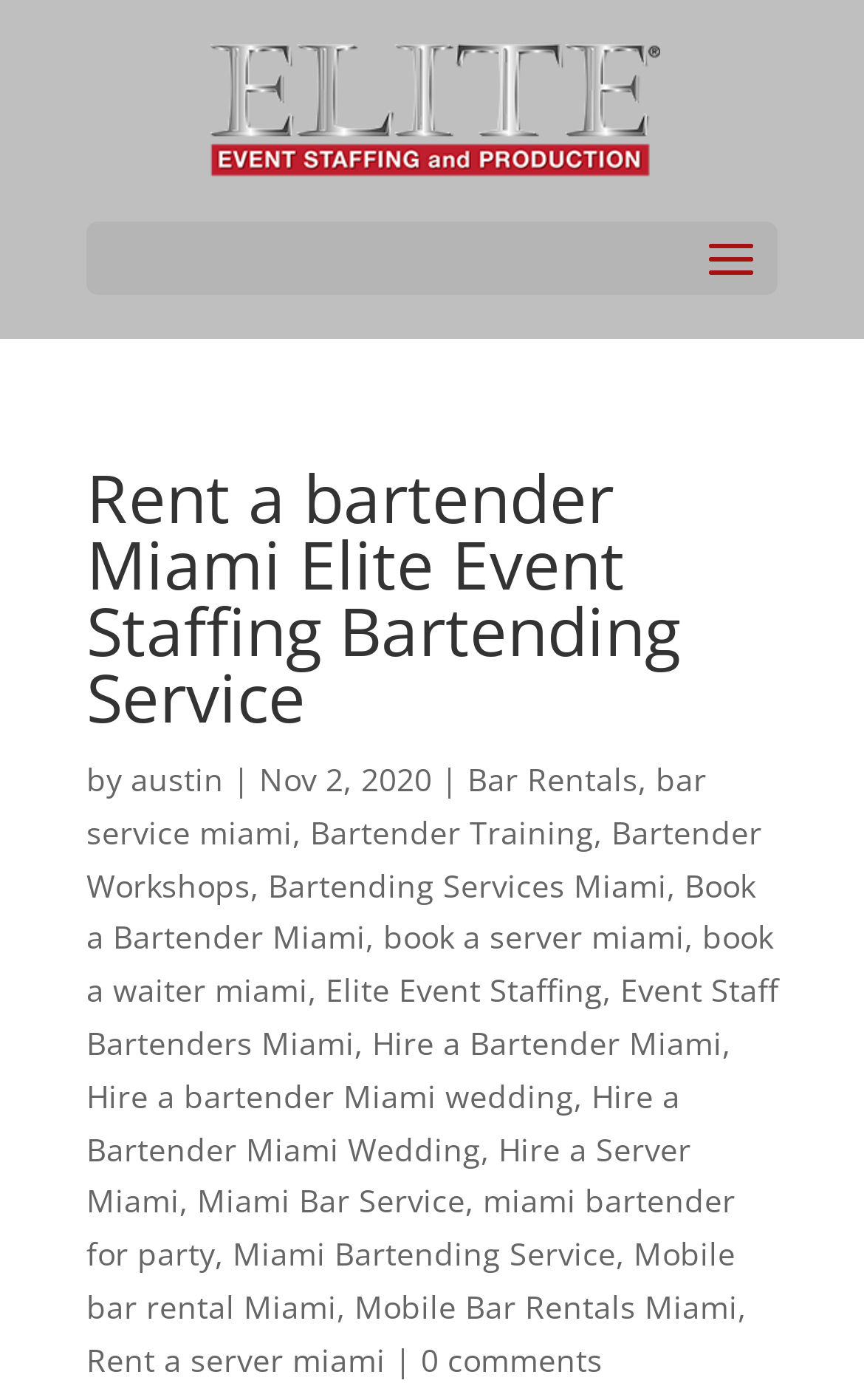Identify the bounding box for the UI element described as: "Bartender Workshops". Ensure the coordinates are four float numbers between 0 and 1, formatted as [left, top, right, bottom].

[0.1, 0.579, 0.882, 0.647]